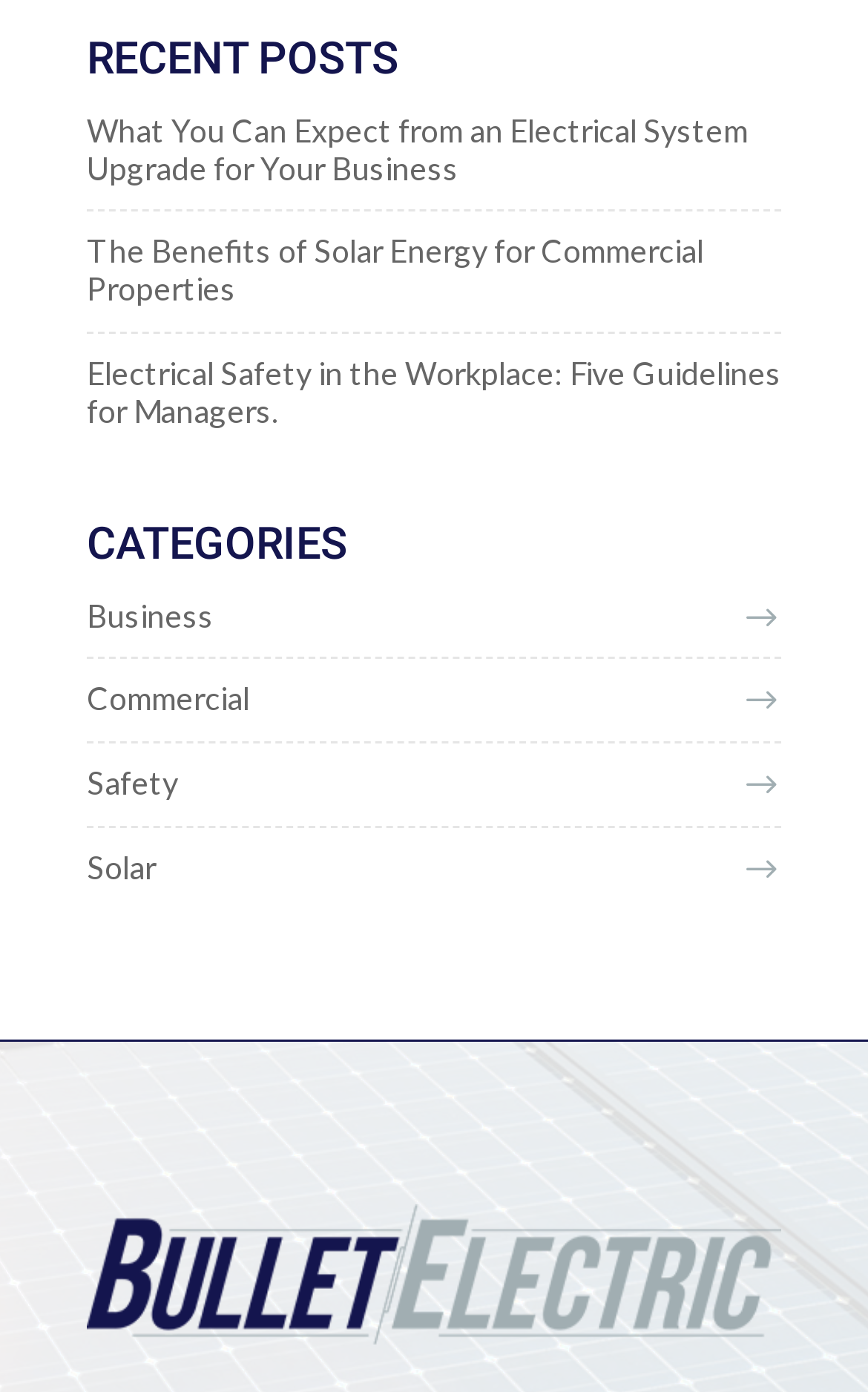Provide a short, one-word or phrase answer to the question below:
What is the theme of the webpage?

Electrical and Commercial